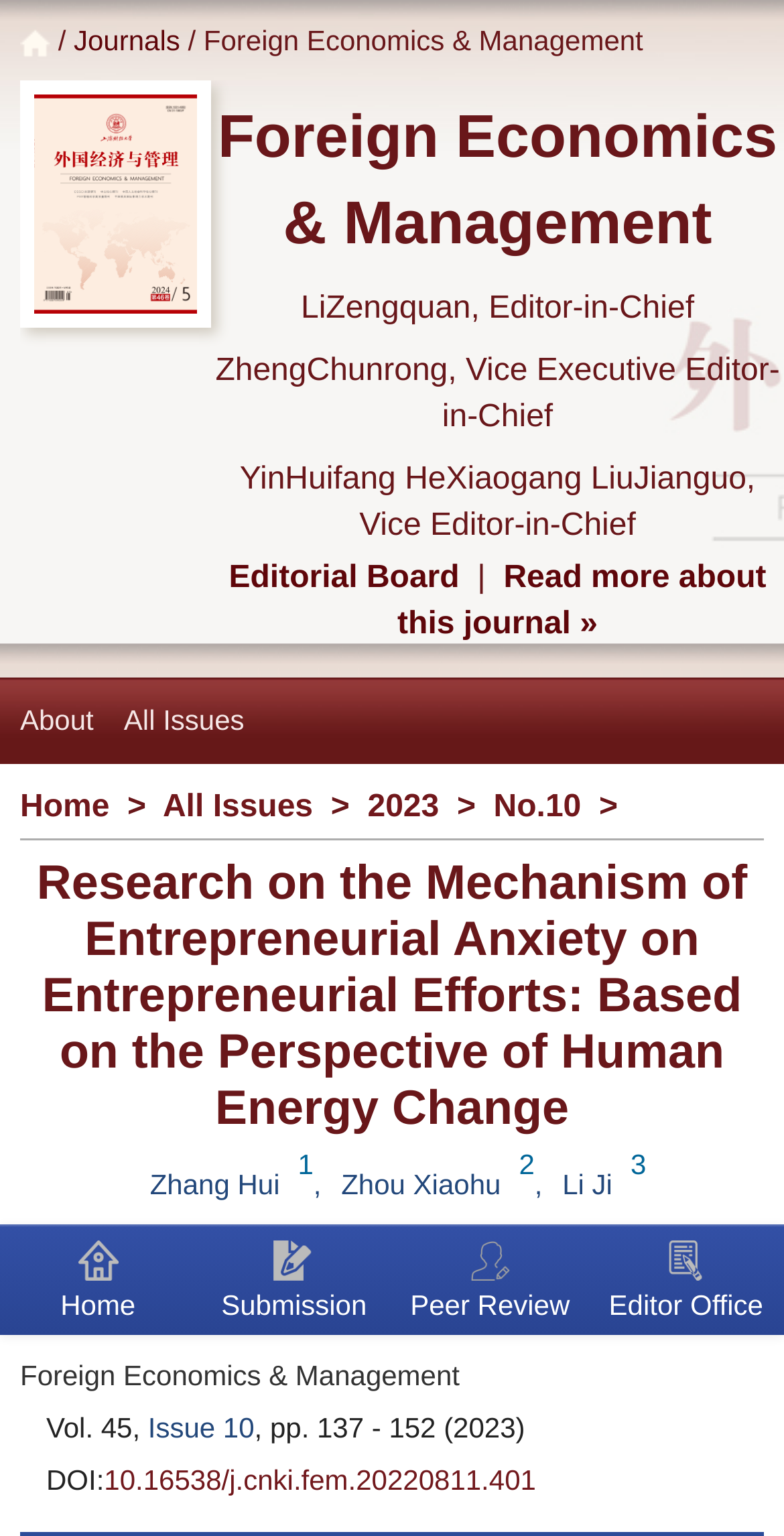Provide an in-depth caption for the contents of the webpage.

This webpage appears to be a research journal article page. At the top, there is a navigation bar with links to "Journals", "About", "All Issues", and "Home". Below the navigation bar, there are two columns of content. The left column contains a list of links, including "Editorial Board", "Read more about this journal", and "All Issues". The right column contains the main article content.

The article title, "Research on the Mechanism of Entrepreneurial Anxiety on Entrepreneurial Efforts: Based on the Perspective of Human Energy Change", is displayed prominently in the right column. Below the title, there are links to the authors' names, including "Zhang Hui", "Zhou Xiaohu", and "Li Ji". 

Further down, there are links to "Full Article" and "PDF Article(935.1 KB)", indicating that the full article is available for download. The article's publication information is also displayed, including the journal title "Foreign Economics & Management", volume and issue numbers, page range, and DOI.

At the bottom of the page, there is a footer section with links to "Home", "Submission", "Peer Review", and "Editor Office". There are also several small images scattered throughout the page, likely used as icons or logos.